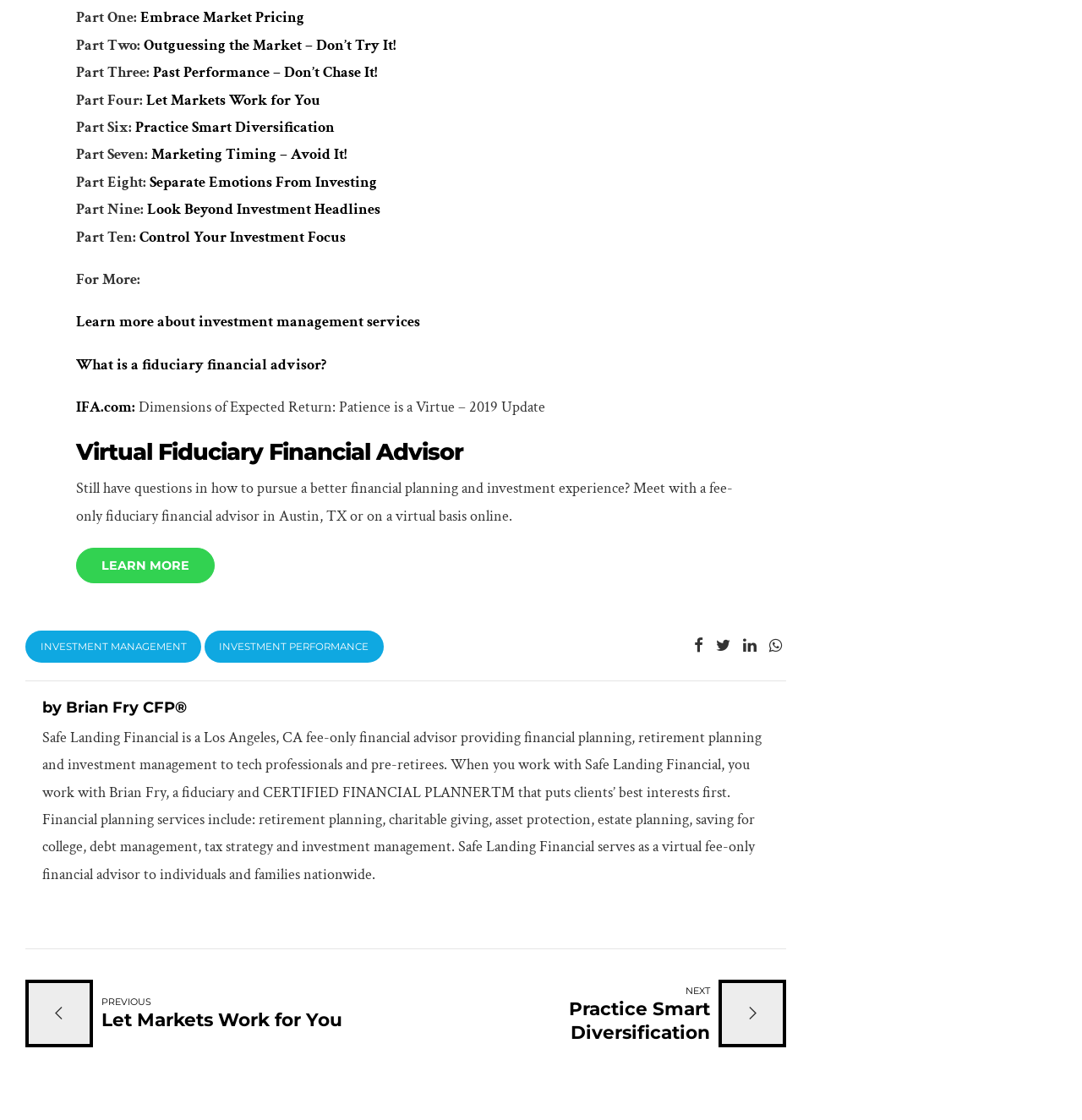Utilize the details in the image to give a detailed response to the question: How many parts are there in the investment guide?

I counted the number of 'Part' headings on the webpage, and there are 10 parts in total, ranging from 'Part One' to 'Part Ten'.